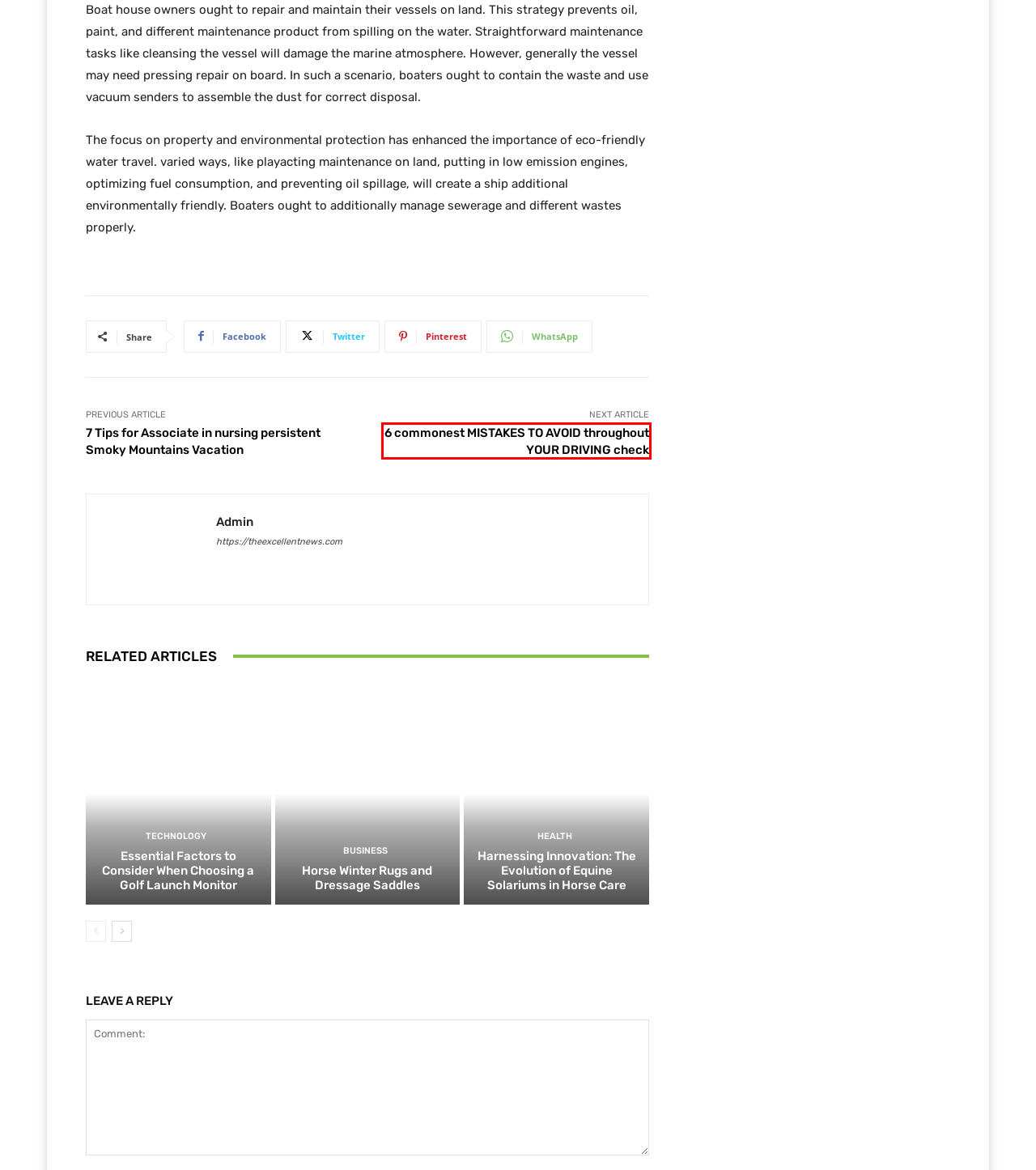Review the screenshot of a webpage containing a red bounding box around an element. Select the description that best matches the new webpage after clicking the highlighted element. The options are:
A. Horse Winter Rugs and Dressage Saddles - The Excellent News
B. 6 commonest MISTAKES TO AVOID throughout YOUR DRIVING check - The Excellent News
C. 7 Tips for Associate in nursing persistent Smoky Mountains Vacation - The Excellent News
D. BUSINESS Archives - The Excellent News
E. NEWS Archives - The Excellent News
F. TRAVEL Archives - The Excellent News
G. DIGITAL MARKETING Archives - The Excellent News
H. Admin, Author at The Excellent News

B